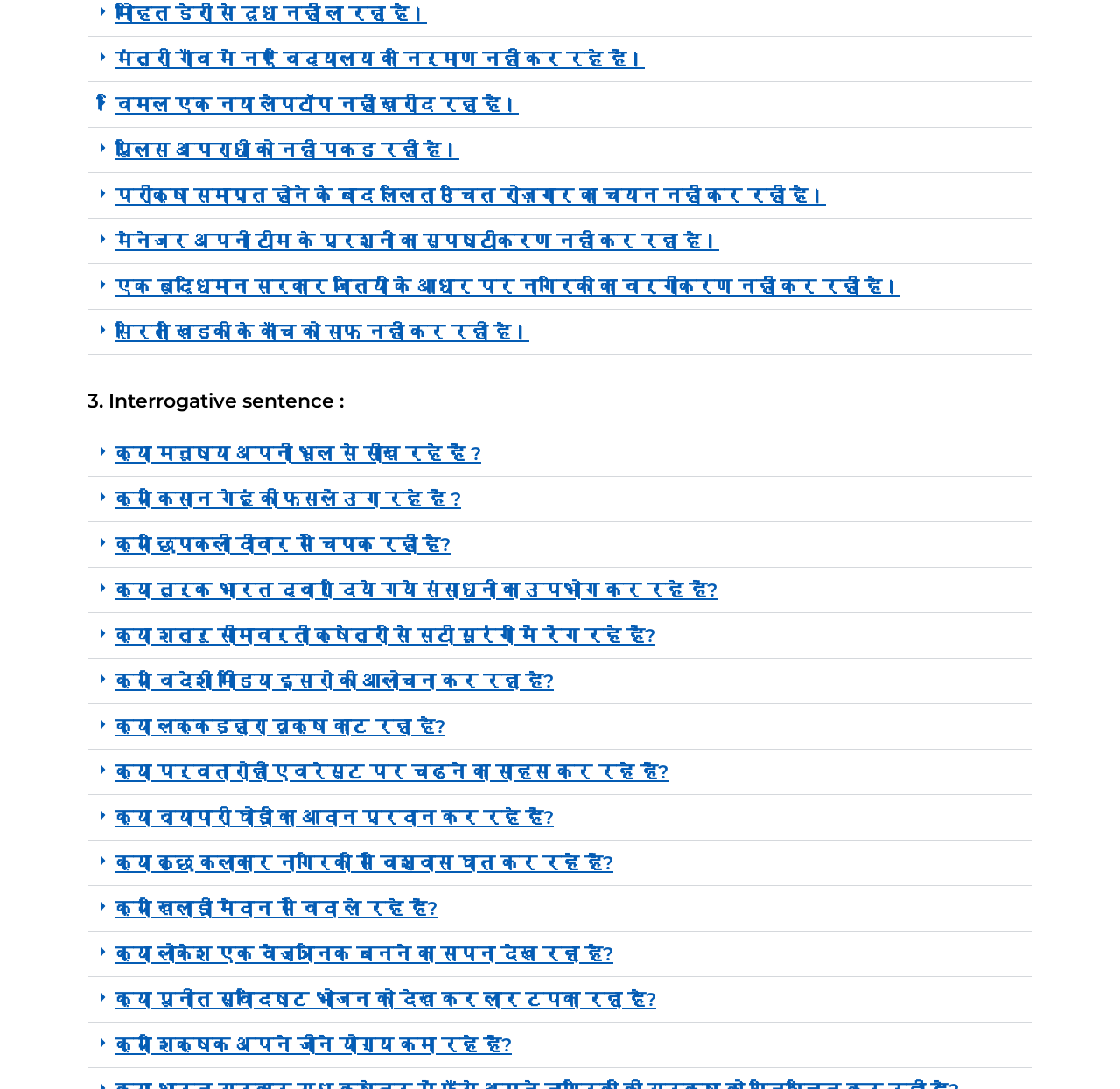Specify the bounding box coordinates of the area to click in order to follow the given instruction: "Check if the police are not catching the criminal."

[0.078, 0.117, 0.922, 0.159]